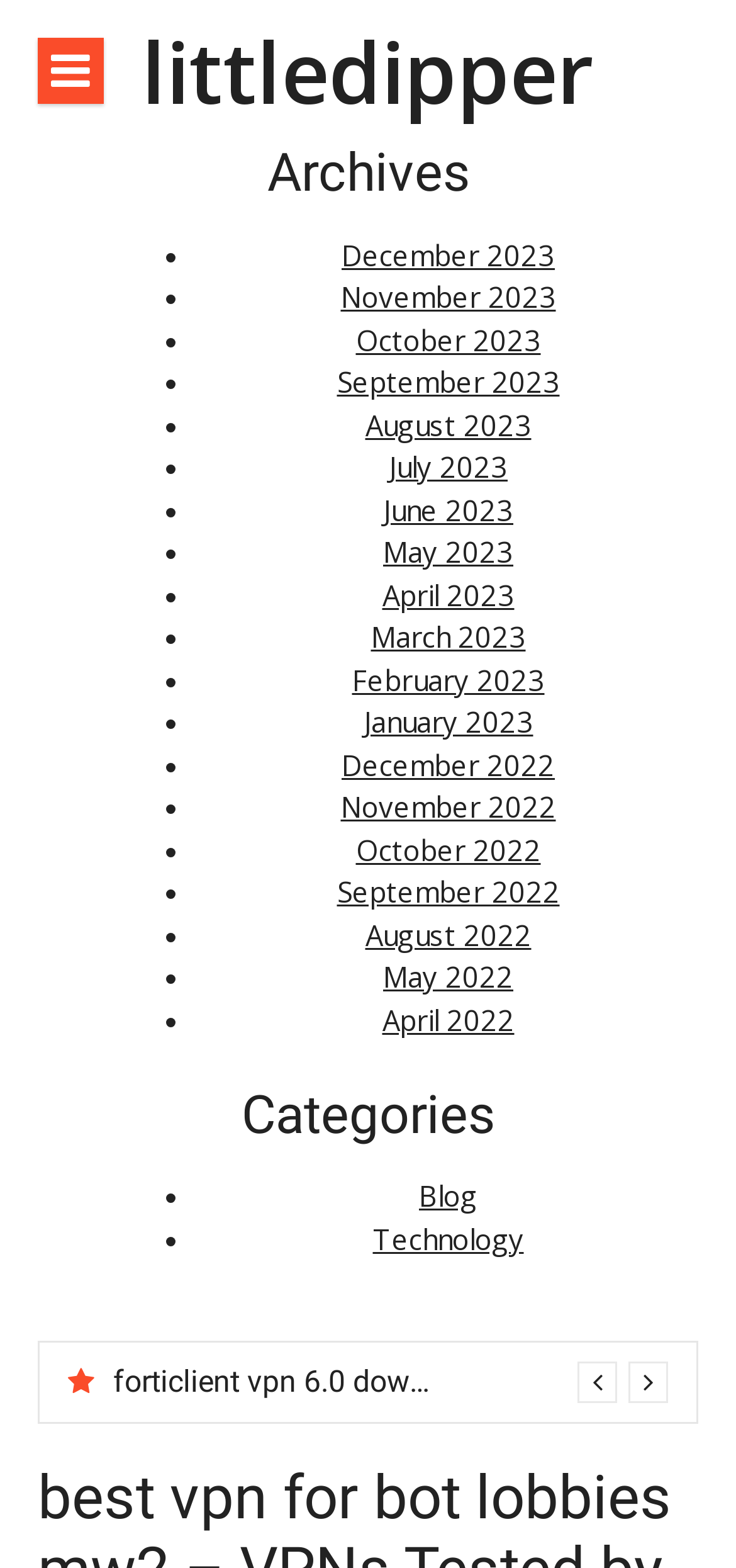Provide your answer in one word or a succinct phrase for the question: 
How many months are listed in the archives?

12